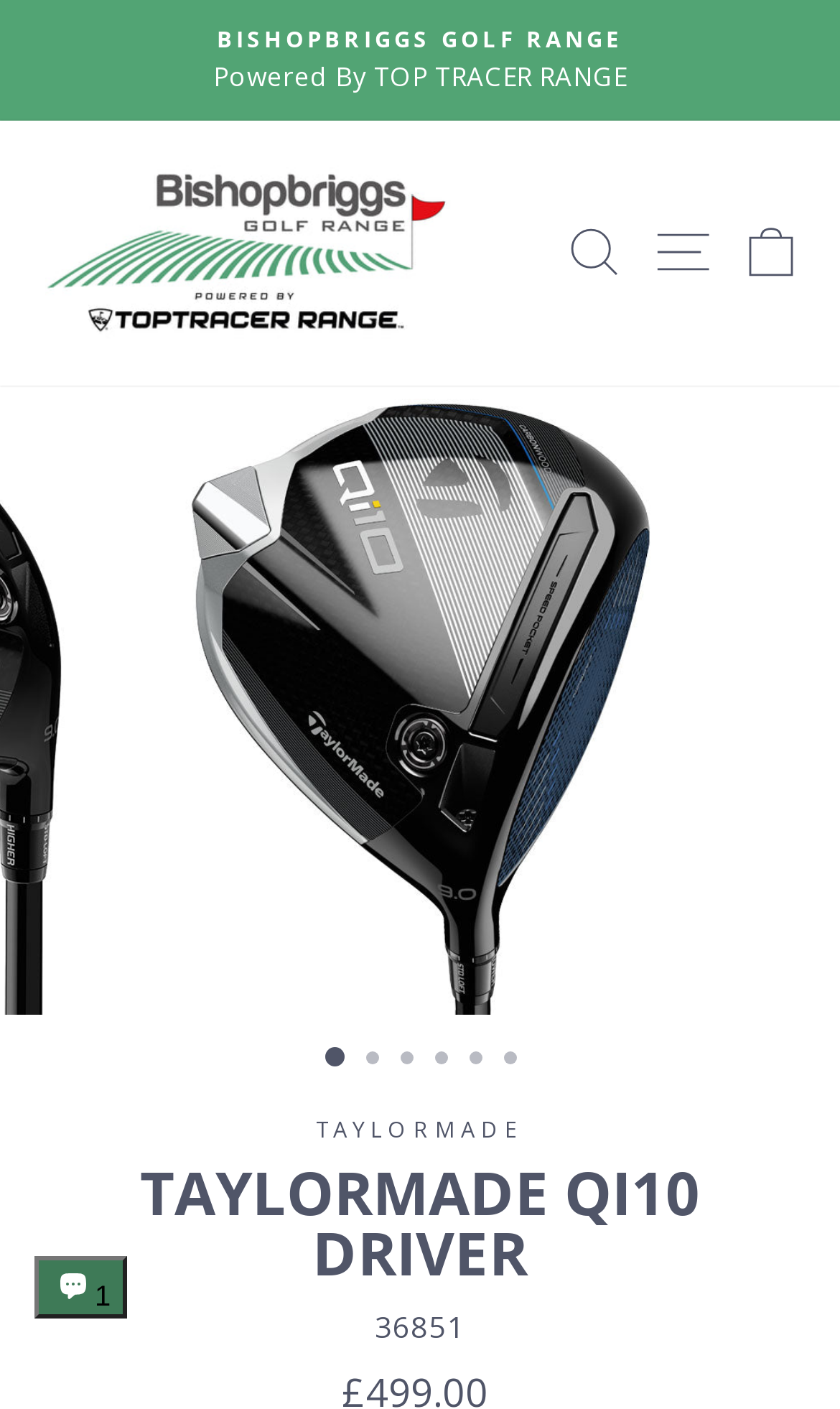Given the webpage screenshot and the description, determine the bounding box coordinates (top-left x, top-left y, bottom-right x, bottom-right y) that define the location of the UI element matching this description: Site navigation

[0.755, 0.144, 0.871, 0.213]